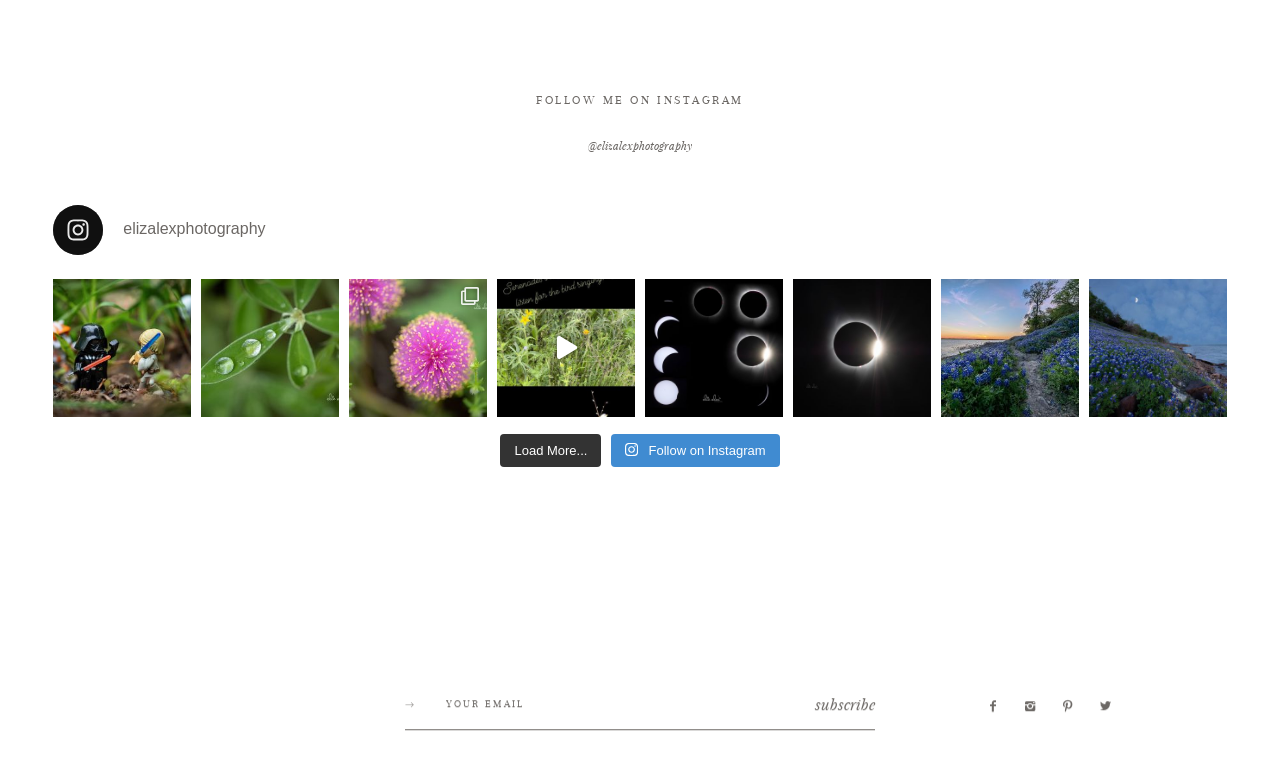Given the description "FOLLOW ME ON INSTAGRAM @elizalexphotography", determine the bounding box of the corresponding UI element.

[0.042, 0.275, 0.958, 0.356]